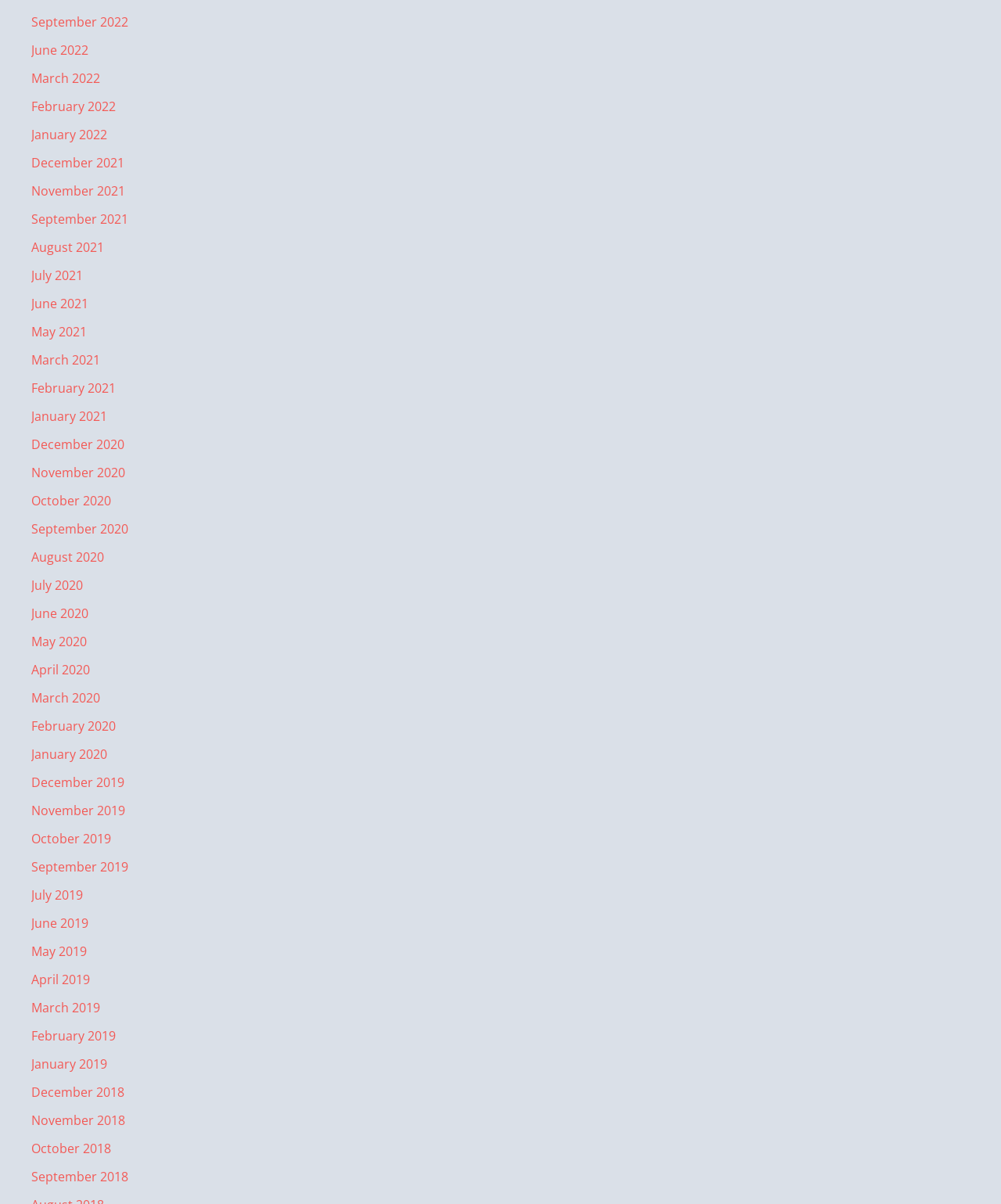Respond to the question below with a concise word or phrase:
How many links are there in total?

42